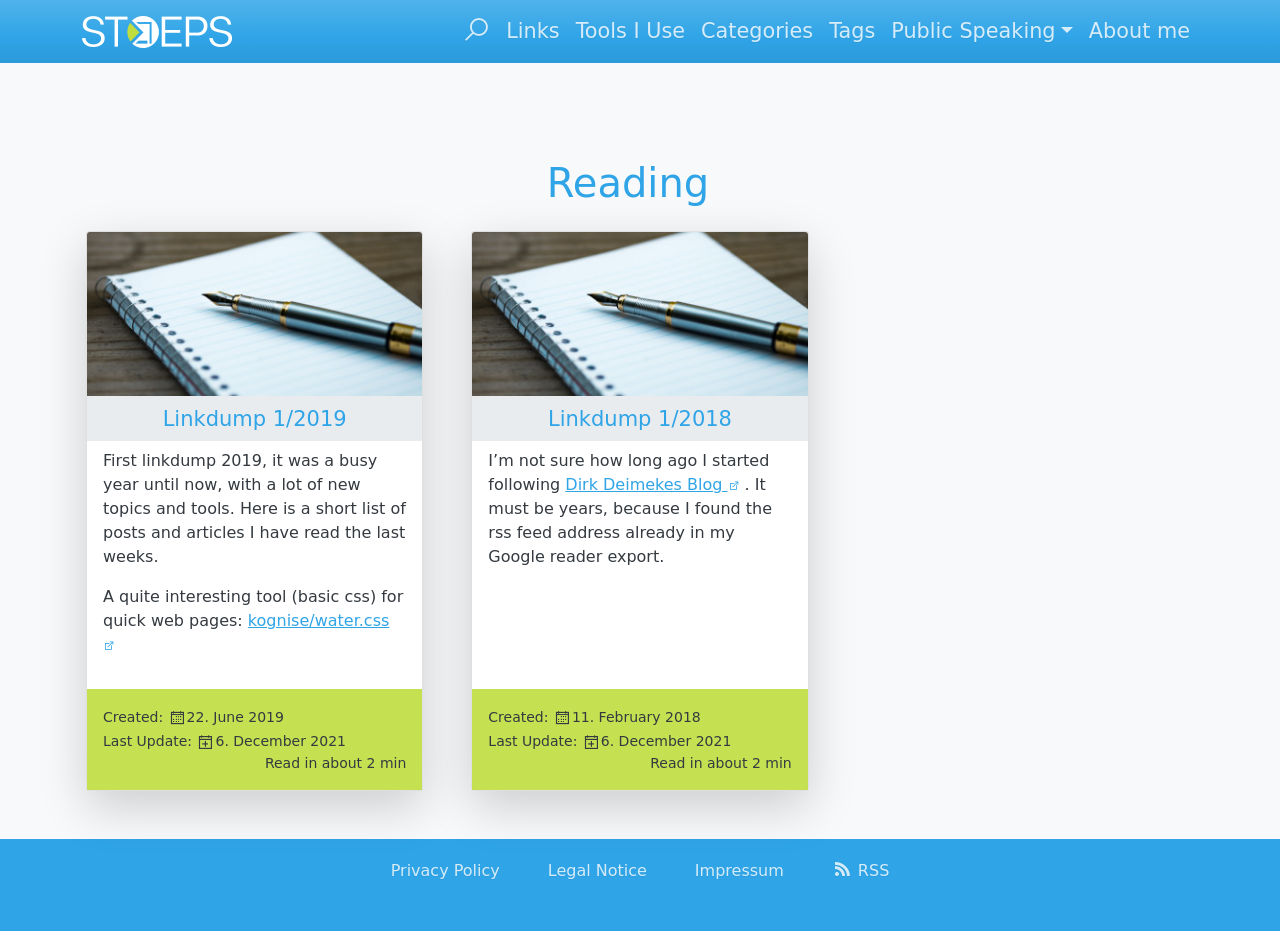What is the date of the latest linkdump article?
Please look at the screenshot and answer using one word or phrase.

22. June 2019